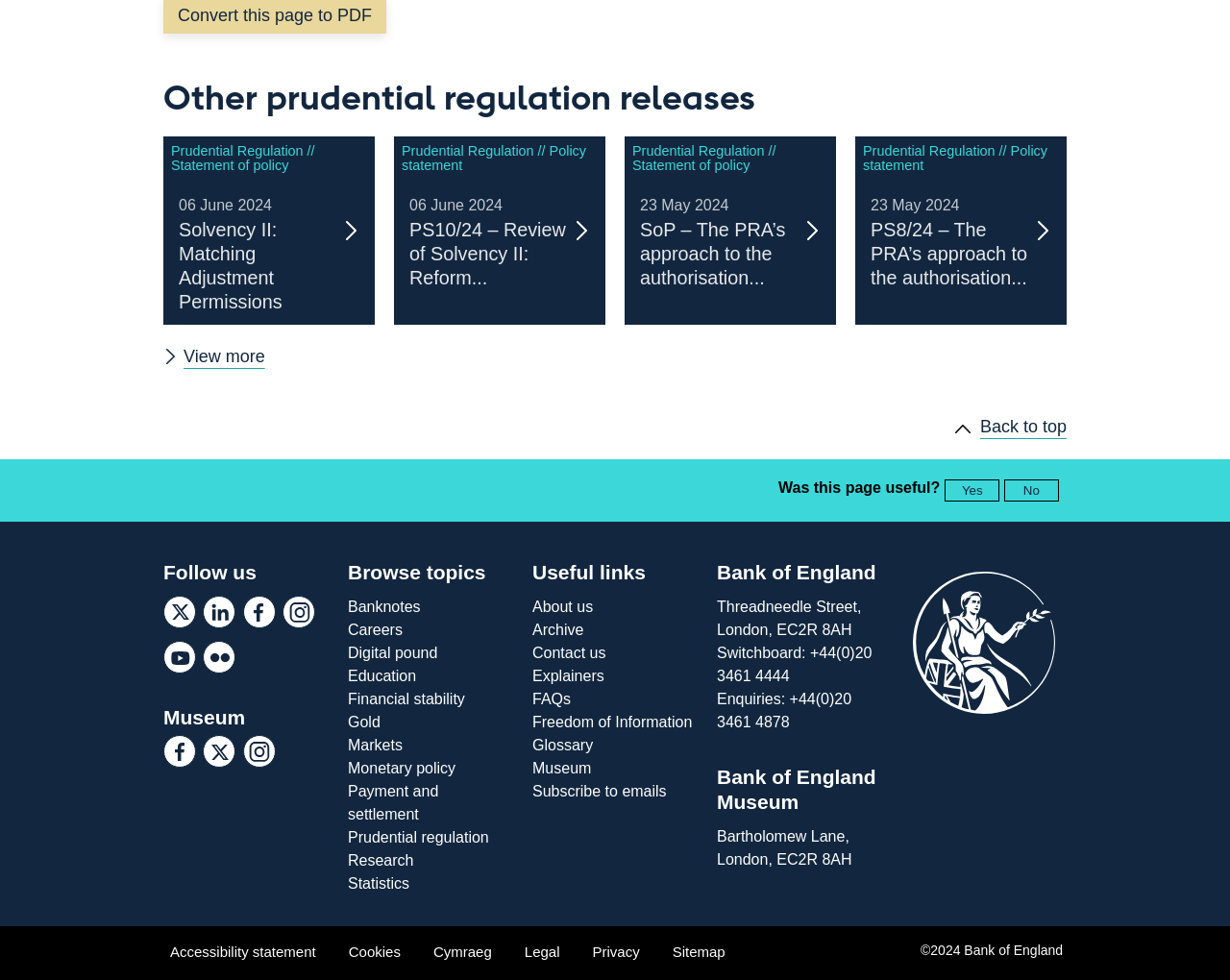Specify the bounding box coordinates of the region I need to click to perform the following instruction: "Follow us on Twitter". The coordinates must be four float numbers in the range of 0 to 1, i.e., [left, top, right, bottom].

[0.133, 0.608, 0.159, 0.641]